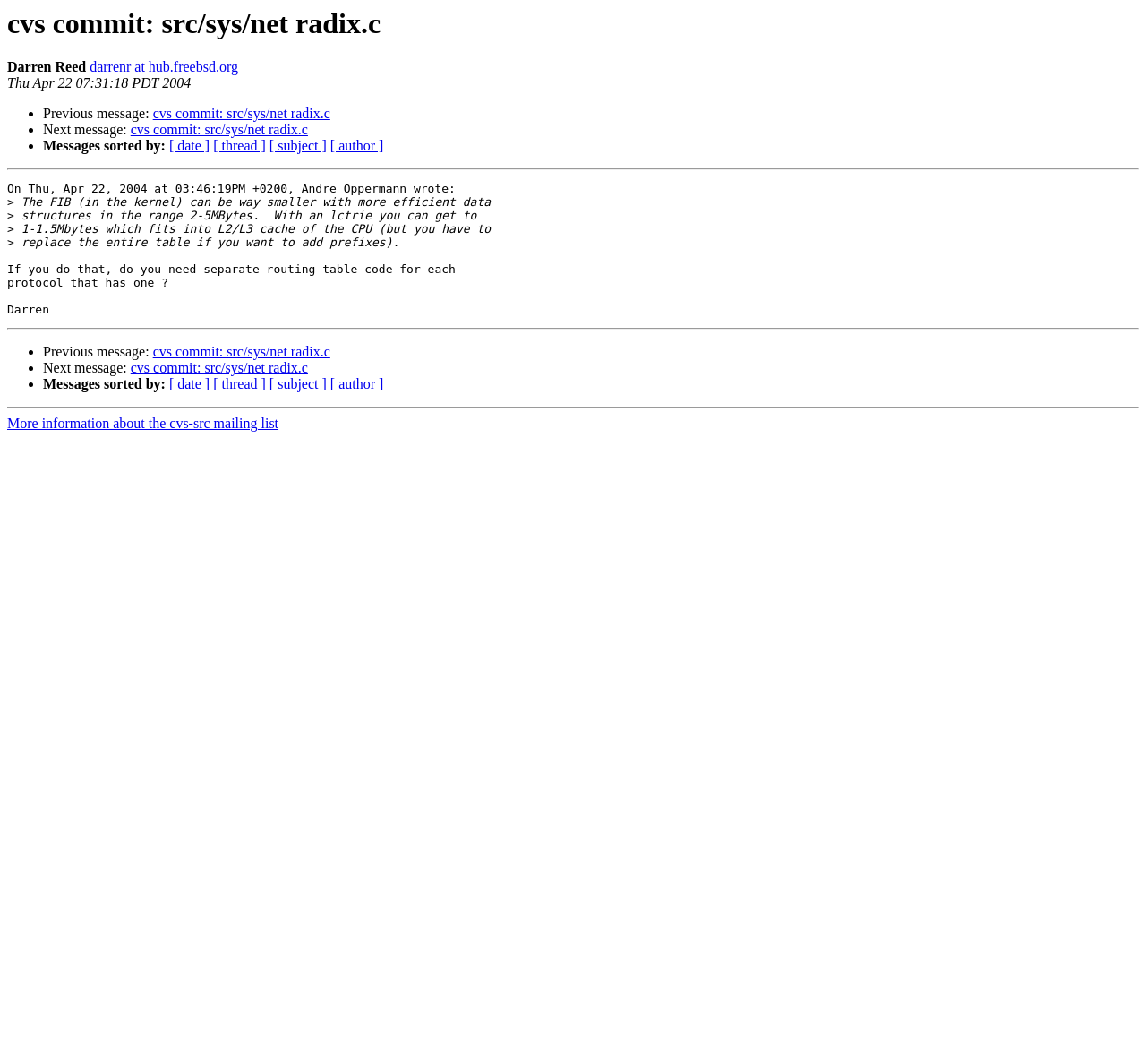Please answer the following question using a single word or phrase: What is the purpose of the horizontal separator?

To separate messages